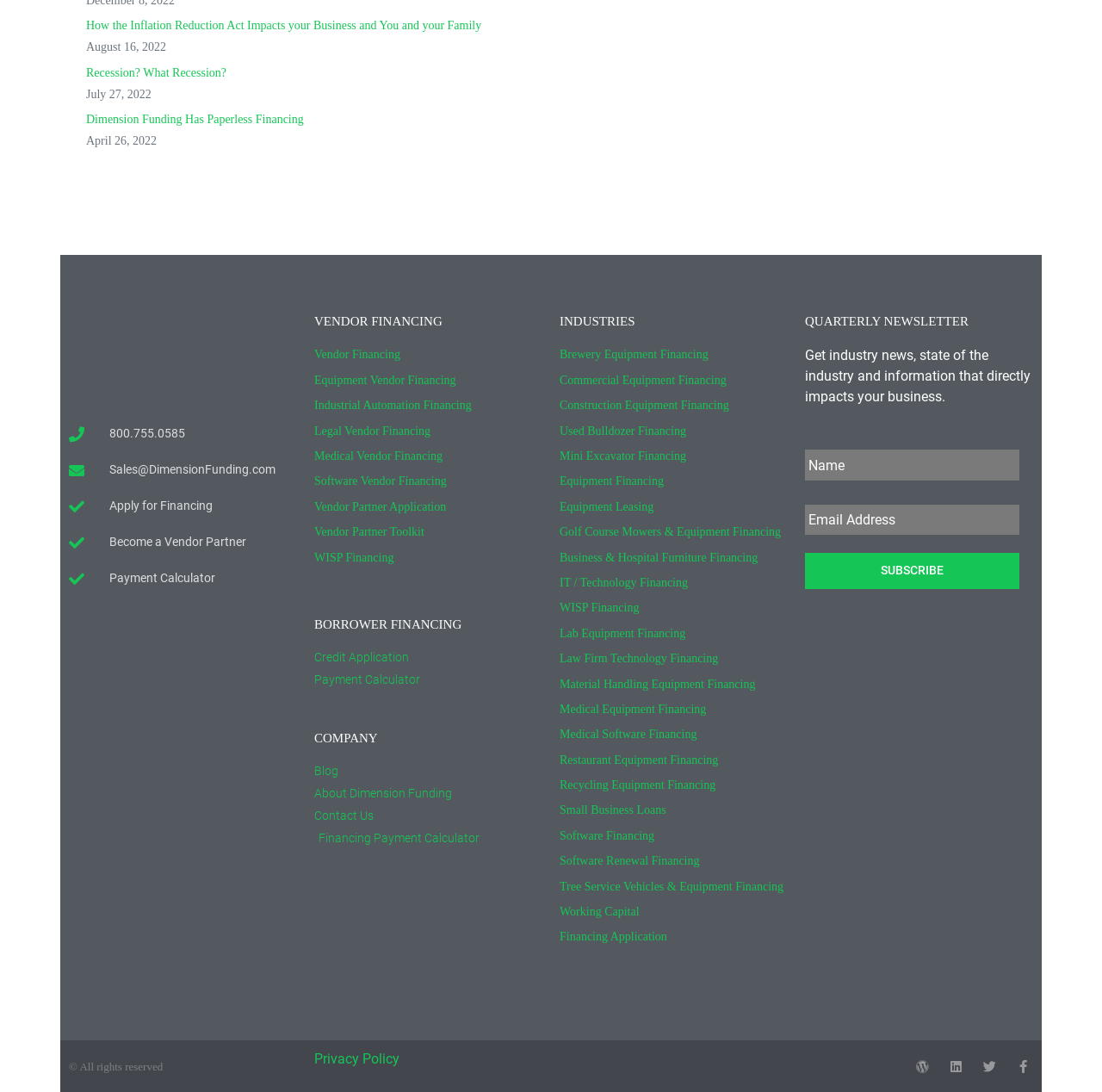Show the bounding box coordinates for the HTML element described as: "WISP Financing".

[0.508, 0.548, 0.715, 0.565]